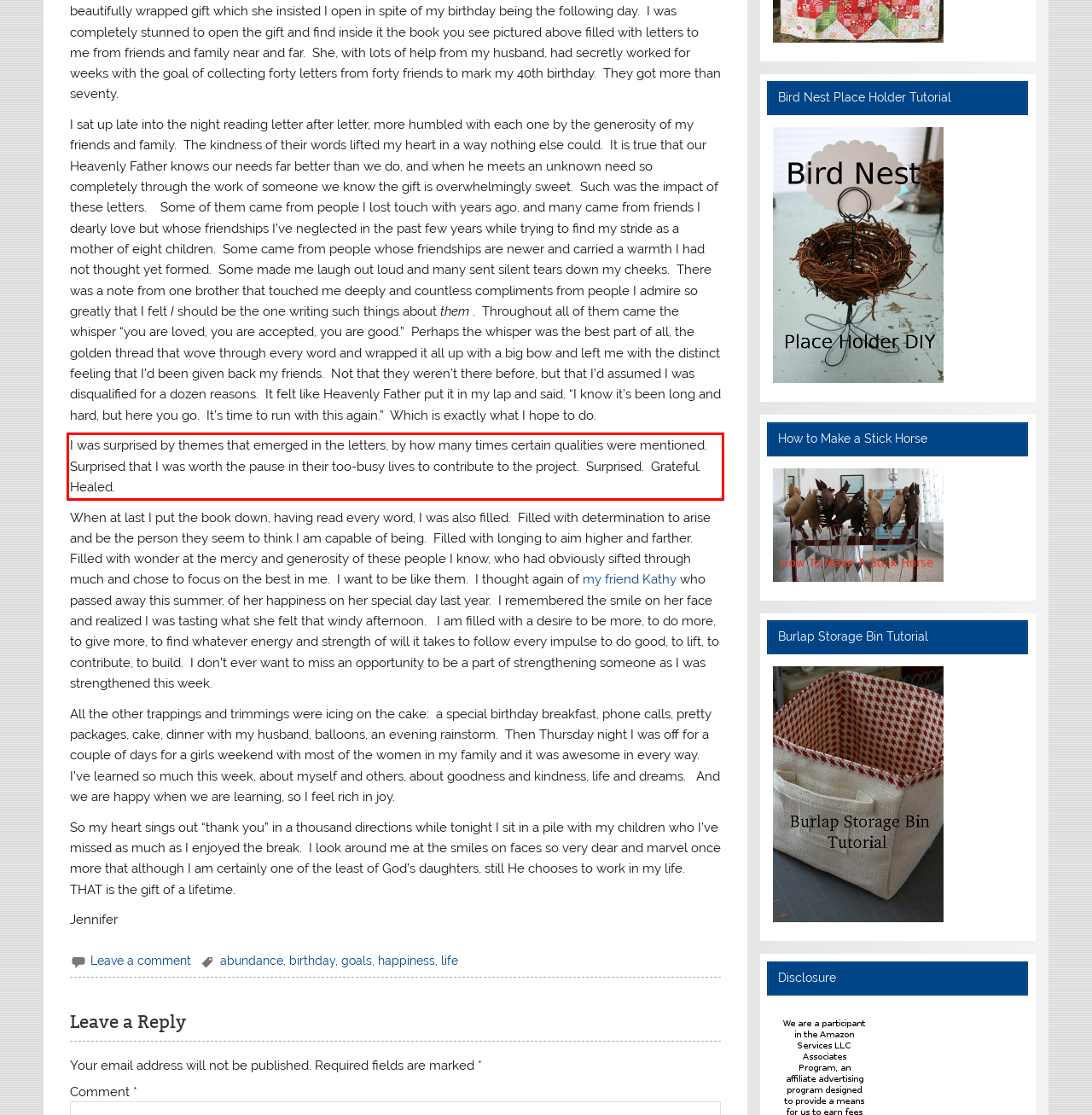Please perform OCR on the UI element surrounded by the red bounding box in the given webpage screenshot and extract its text content.

I was surprised by themes that emerged in the letters, by how many times certain qualities were mentioned. Surprised that I was worth the pause in their too-busy lives to contribute to the project. Surprised. Grateful. Healed.